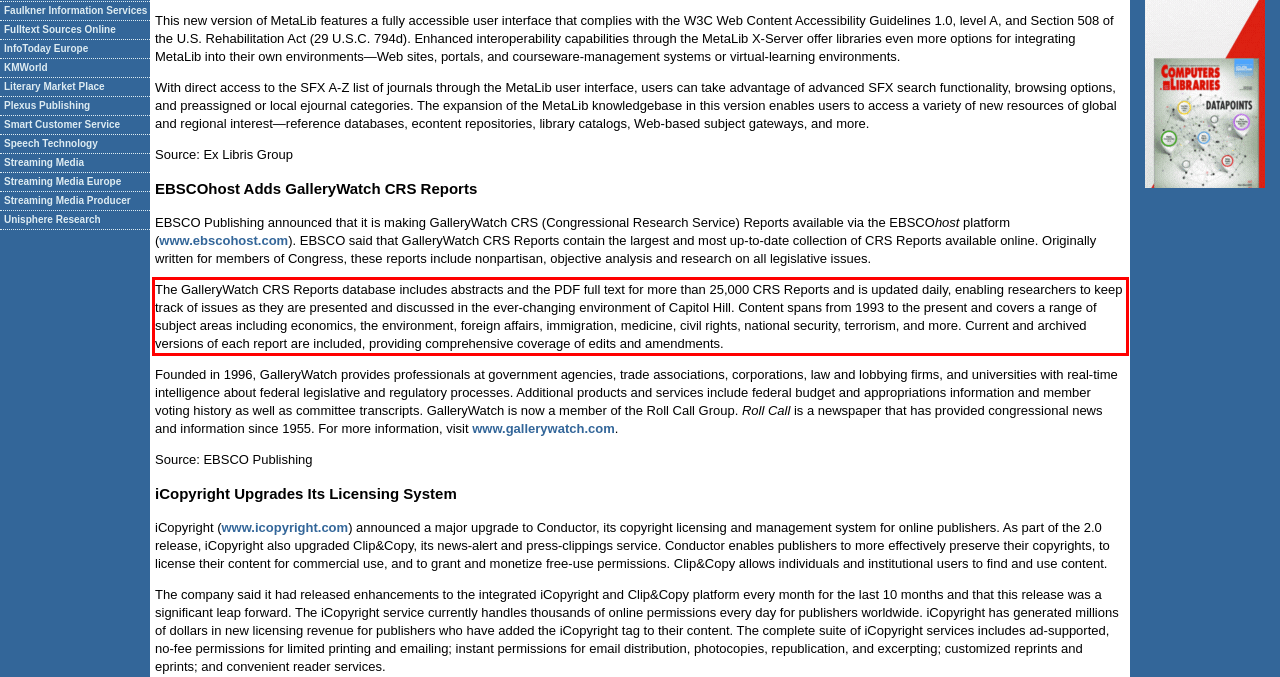You are presented with a webpage screenshot featuring a red bounding box. Perform OCR on the text inside the red bounding box and extract the content.

The GalleryWatch CRS Reports database includes abstracts and the PDF full text for more than 25,000 CRS Reports and is updated daily, enabling researchers to keep track of issues as they are presented and discussed in the ever-changing environment of Capitol Hill. Content spans from 1993 to the present and covers a range of subject areas including economics, the environment, foreign affairs, immigration, medicine, civil rights, national security, terrorism, and more. Current and archived versions of each report are included, providing comprehensive coverage of edits and amendments.